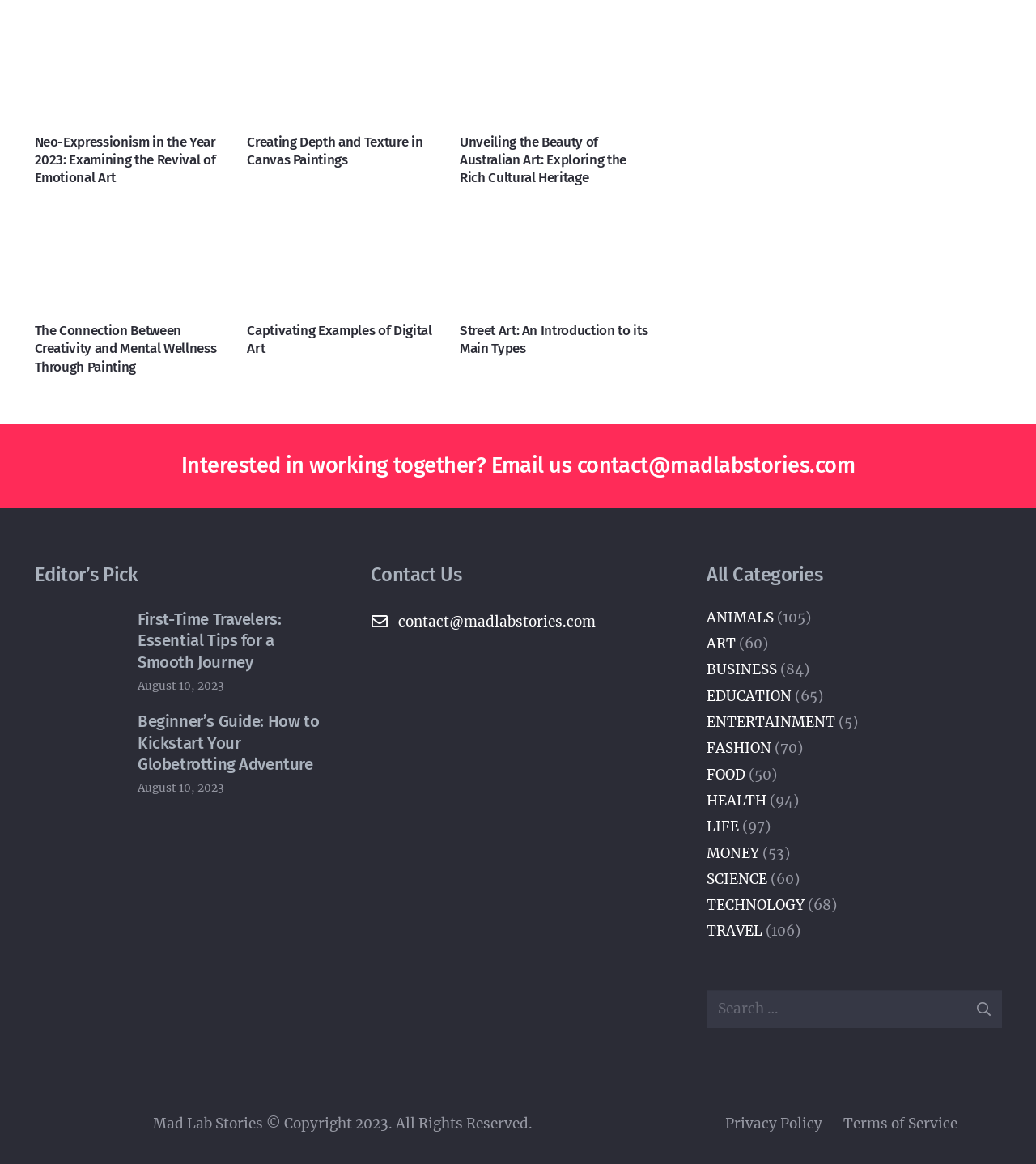Bounding box coordinates are given in the format (top-left x, top-left y, bottom-right x, bottom-right y). All values should be floating point numbers between 0 and 1. Provide the bounding box coordinate for the UI element described as: Terms of Service

[0.814, 0.958, 0.924, 0.973]